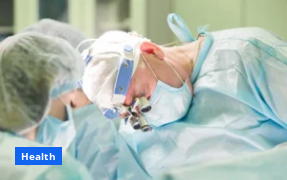What is the purpose of the surgical headlights?
Analyze the image and provide a thorough answer to the question.

The surgical headlights are used to enhance visibility during intricate operations. This is stated in the caption, which highlights the importance of precision in medical procedures and the role of specialized surgical headlights in achieving that precision.